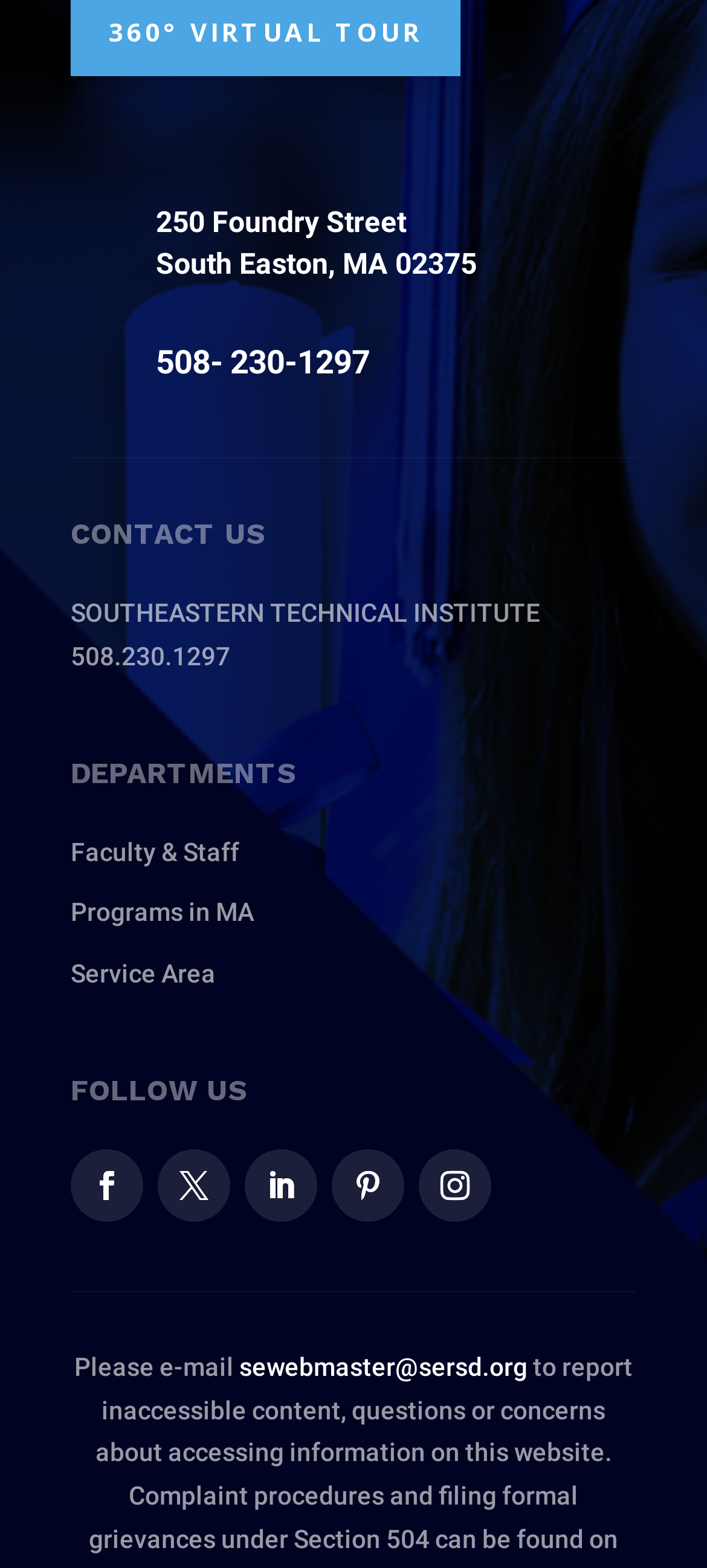Determine the bounding box coordinates for the area that should be clicked to carry out the following instruction: "follow on Facebook".

[0.1, 0.733, 0.203, 0.779]